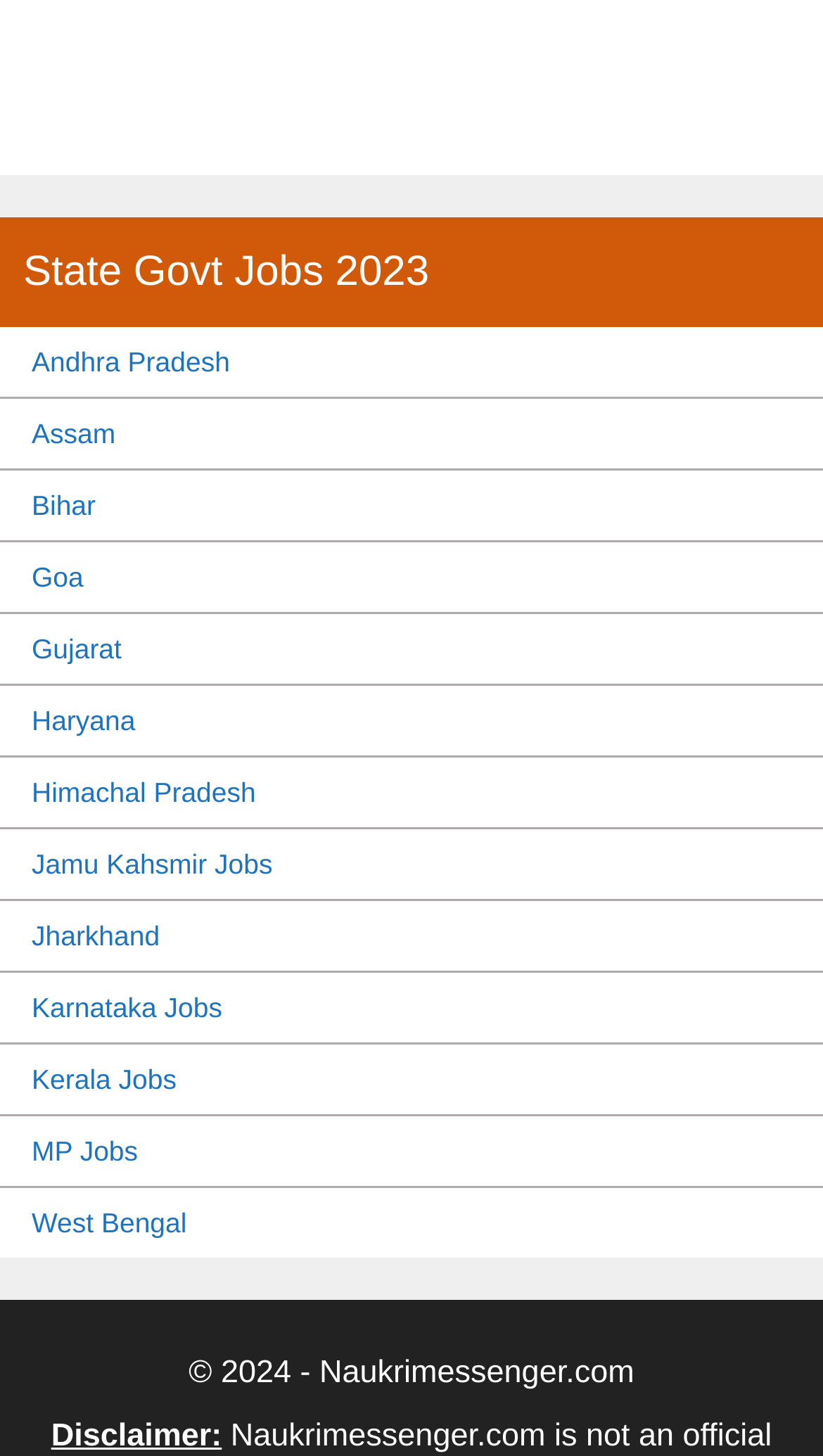Can you identify the bounding box coordinates of the clickable region needed to carry out this instruction: 'Explore Himachal Pradesh jobs'? The coordinates should be four float numbers within the range of 0 to 1, stated as [left, top, right, bottom].

[0.038, 0.528, 0.962, 0.561]